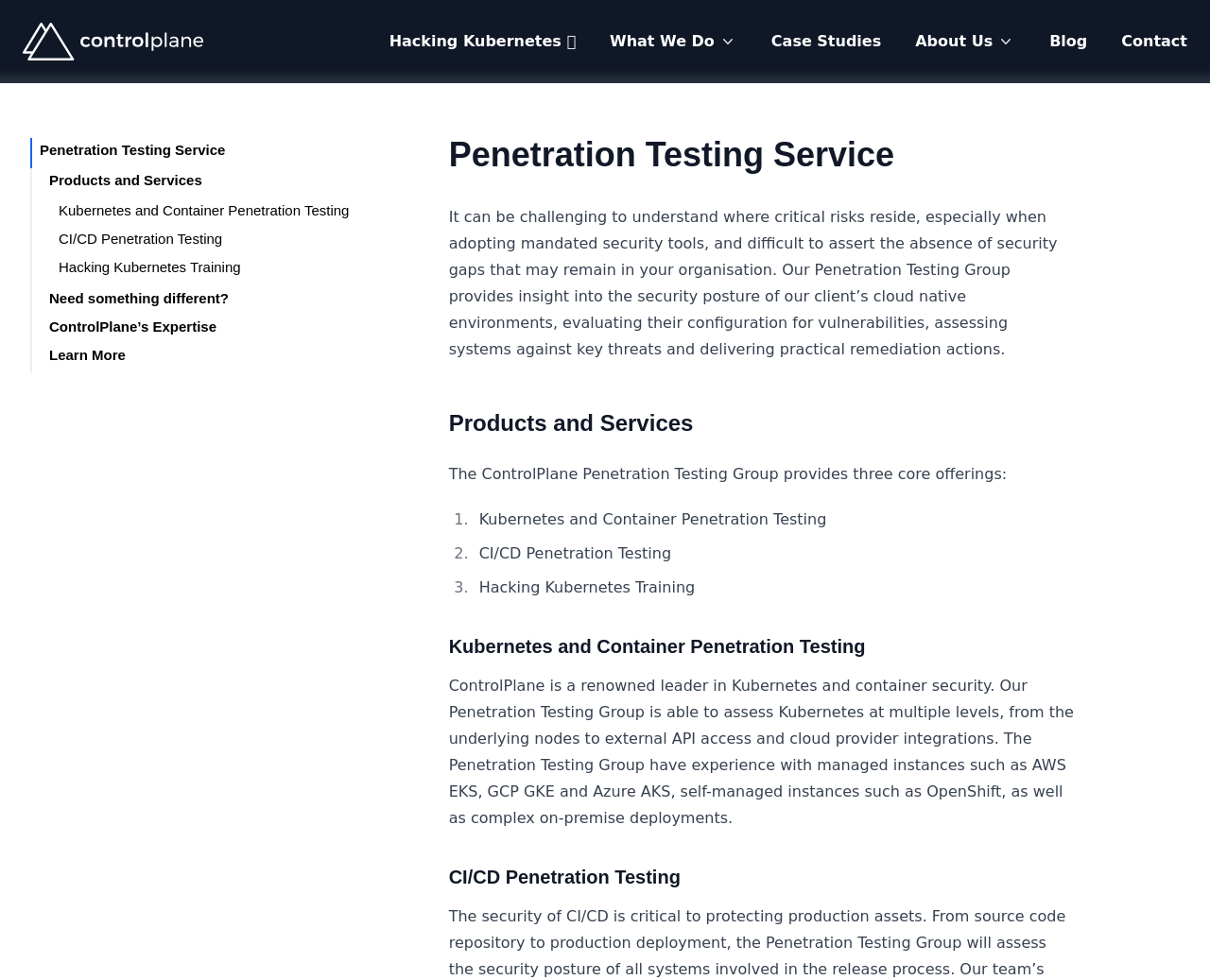Offer a comprehensive description of the webpage’s content and structure.

The webpage is about Penetration Testing Capability, specifically highlighting ControlPlane's services and expertise in this area. At the top, there is a navigation bar with links to various sections of the website, including the logo, "Hacking Kubernetes", "What We Do", "Case Studies", "About Us", "Blog", and "Contact". 

Below the navigation bar, there are several links to specific services, including "Penetration Testing Service", "Products and Services", "Kubernetes and Container Penetration Testing", "CI/CD Penetration Testing", "Hacking Kubernetes Training", and "Need something different?".

The main content of the page is divided into three sections. The first section, "Penetration Testing Service", describes the challenges of understanding critical risks and security gaps in cloud native environments and how ControlPlane's Penetration Testing Group provides insight into security posture, evaluates configurations for vulnerabilities, and delivers practical remediation actions.

The second section, "Products and Services", lists three core offerings: "Kubernetes and Container Penetration Testing", "CI/CD Penetration Testing", and "Hacking Kubernetes Training". Each of these offerings is briefly described in a list format.

The third section, "Kubernetes and Container Penetration Testing", provides more detailed information about ControlPlane's expertise in Kubernetes and container security, including their ability to assess Kubernetes at multiple levels and their experience with various managed and self-managed instances.